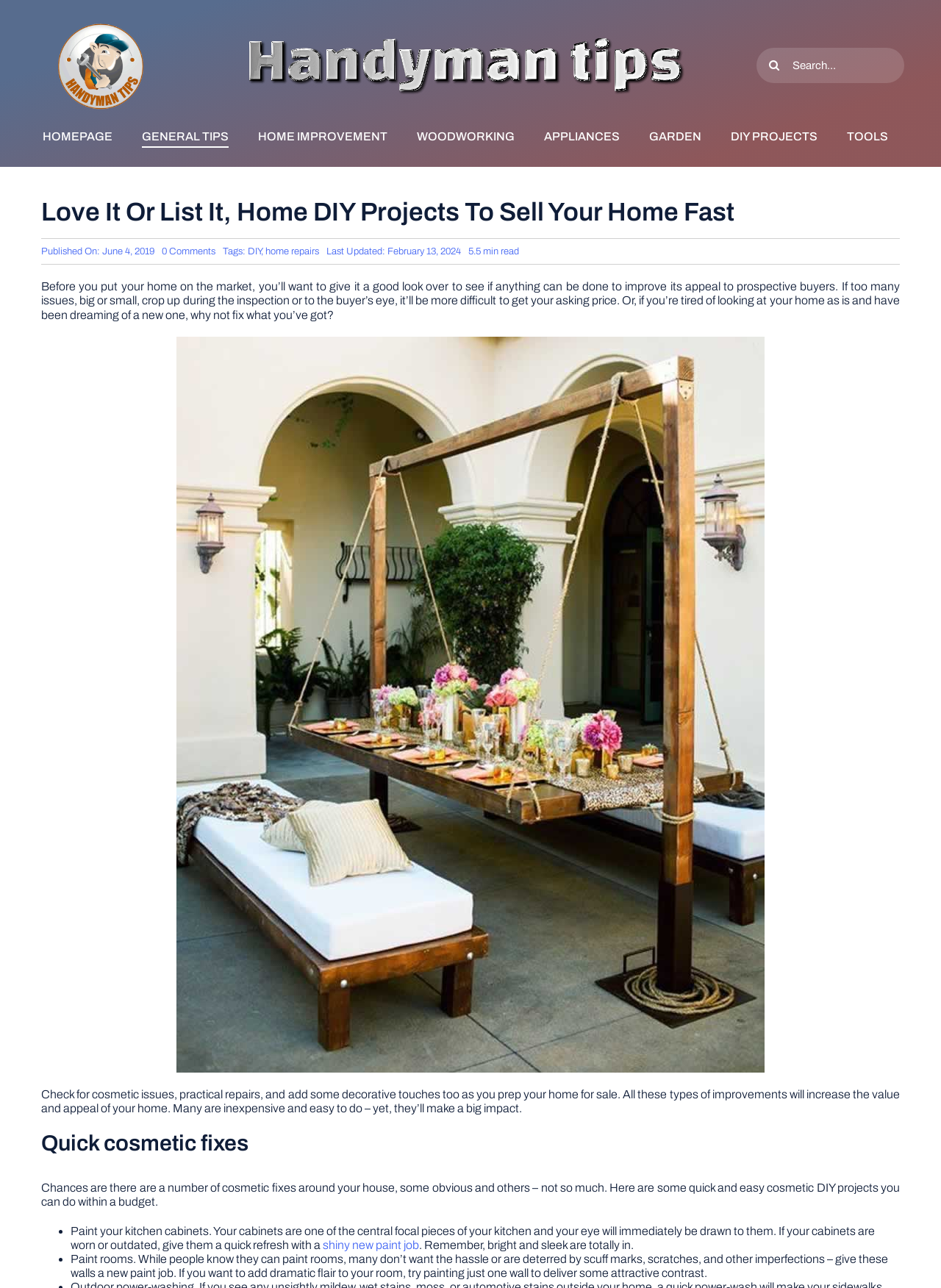Show the bounding box coordinates of the region that should be clicked to follow the instruction: "Go to homepage."

[0.045, 0.098, 0.12, 0.115]